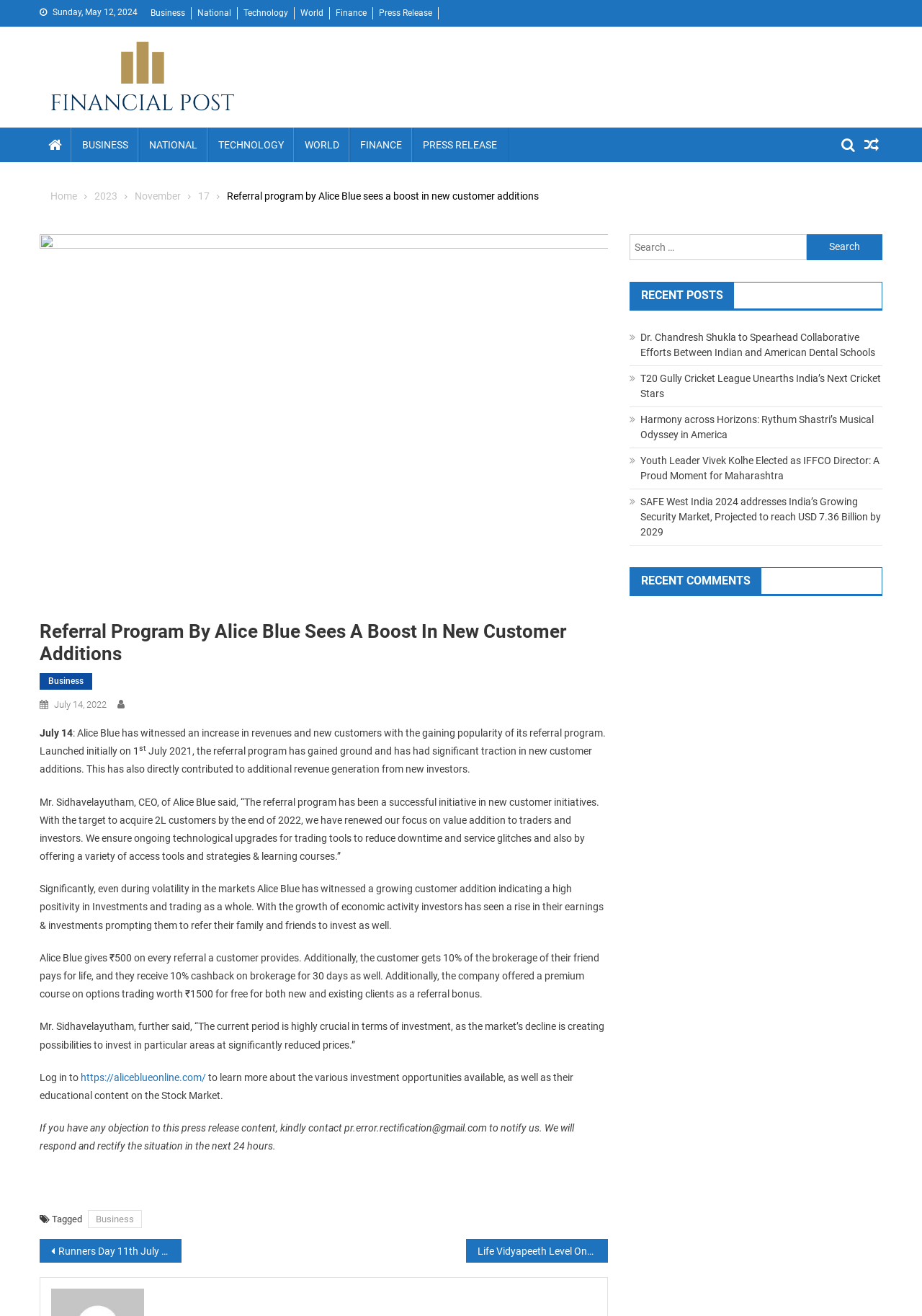Describe all the key features of the webpage in detail.

The webpage is an article from the Financial Post, with the title "Referral program by Alice Blue sees a boost in new customer additions". At the top, there is a navigation bar with links to different sections, including Business, National, Technology, World, Finance, and Press Release. Below the navigation bar, there is a breadcrumbs section showing the current page's location in the website's hierarchy.

The main article is divided into several sections. The first section has a heading that matches the title of the webpage, followed by a brief summary of the article. The next section is a quote from Mr. Sidhavelayutham, CEO of Alice Blue, discussing the success of their referral program.

The article then goes into more detail about the referral program, including its benefits and how it has contributed to the company's growth. There are several paragraphs of text, with some quotes from Mr. Sidhavelayutham and other information about the program.

On the right side of the page, there is a complementary section with a search bar, recent posts, and recent comments. The search bar allows users to search for specific topics or keywords. The recent posts section lists several article titles with links to the full articles. The recent comments section is not populated with any comments.

At the bottom of the page, there is a footer section with links to different categories, including Business, National, Technology, World, Finance, and Press Release. There is also a post navigation section with links to previous and next posts.

Throughout the page, there are several links to other articles, websites, and resources, including a link to Alice Blue's website. There are also several icons and images, including a logo for Financial Post and icons for social media platforms.